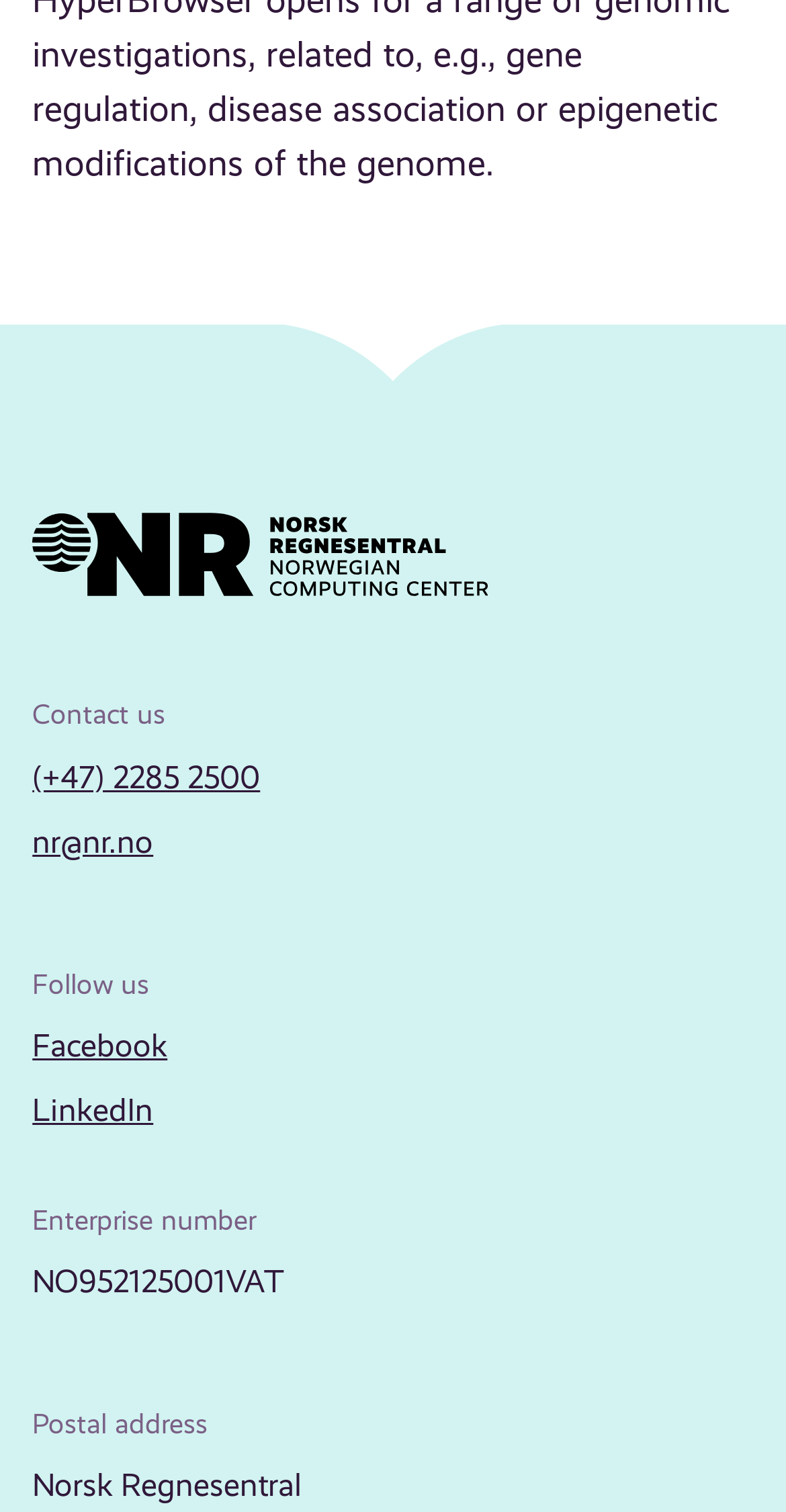What is the company's email address?
From the details in the image, answer the question comprehensively.

I found the email address by looking at the 'Contact us' section, where it is listed as a link with the text 'nr@nr.no'.